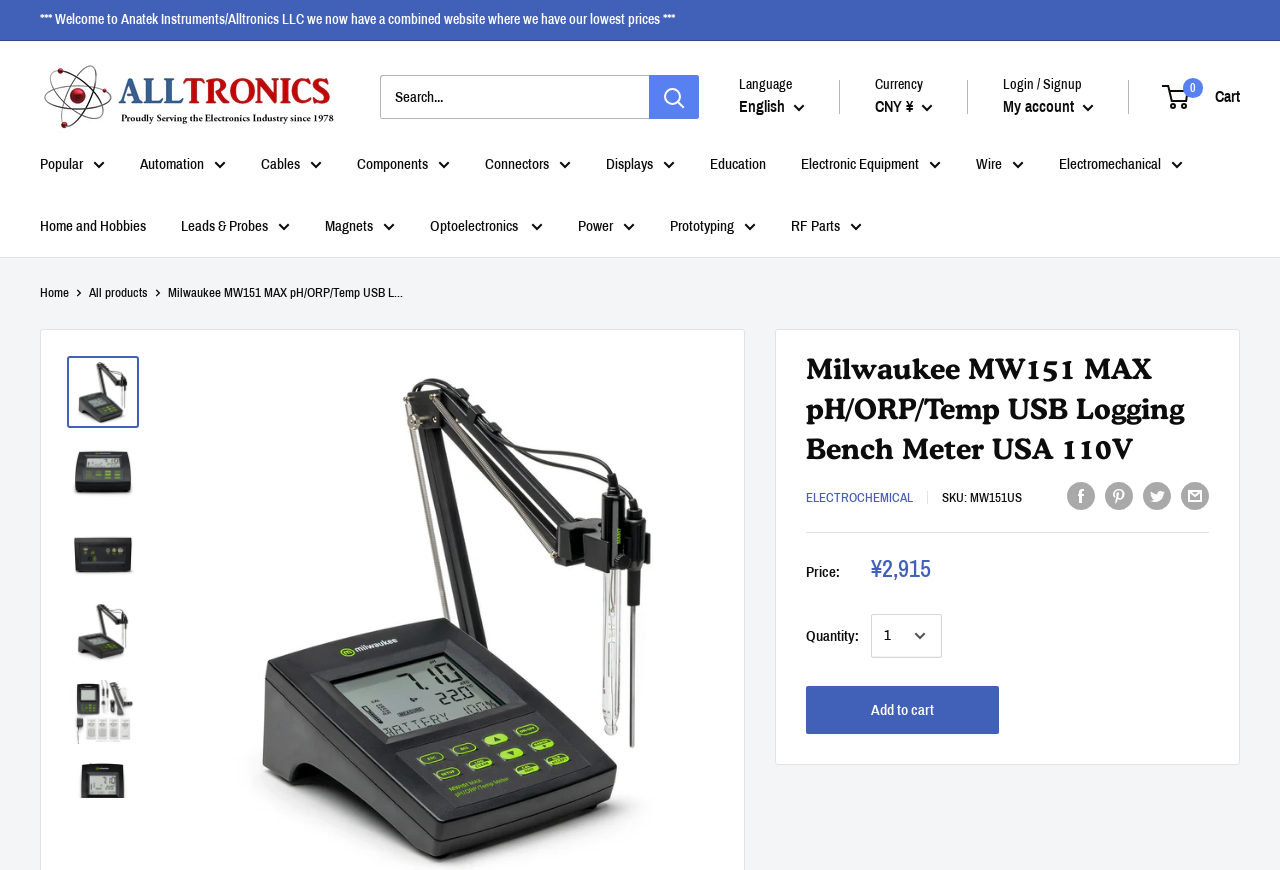Locate the bounding box coordinates of the segment that needs to be clicked to meet this instruction: "Add to cart".

[0.63, 0.789, 0.78, 0.844]